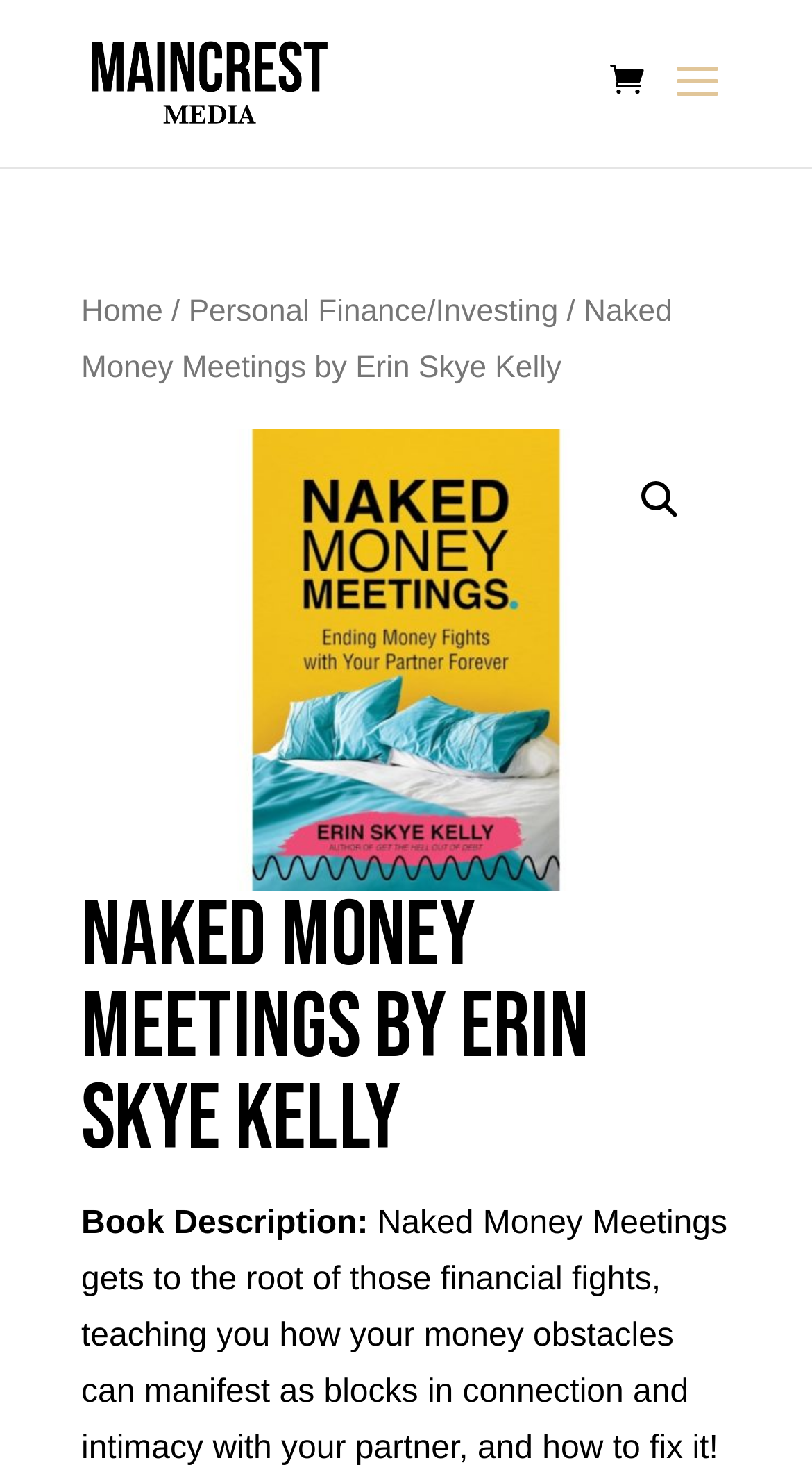Predict the bounding box of the UI element that fits this description: "Personal Finance/Investing".

[0.232, 0.199, 0.687, 0.222]